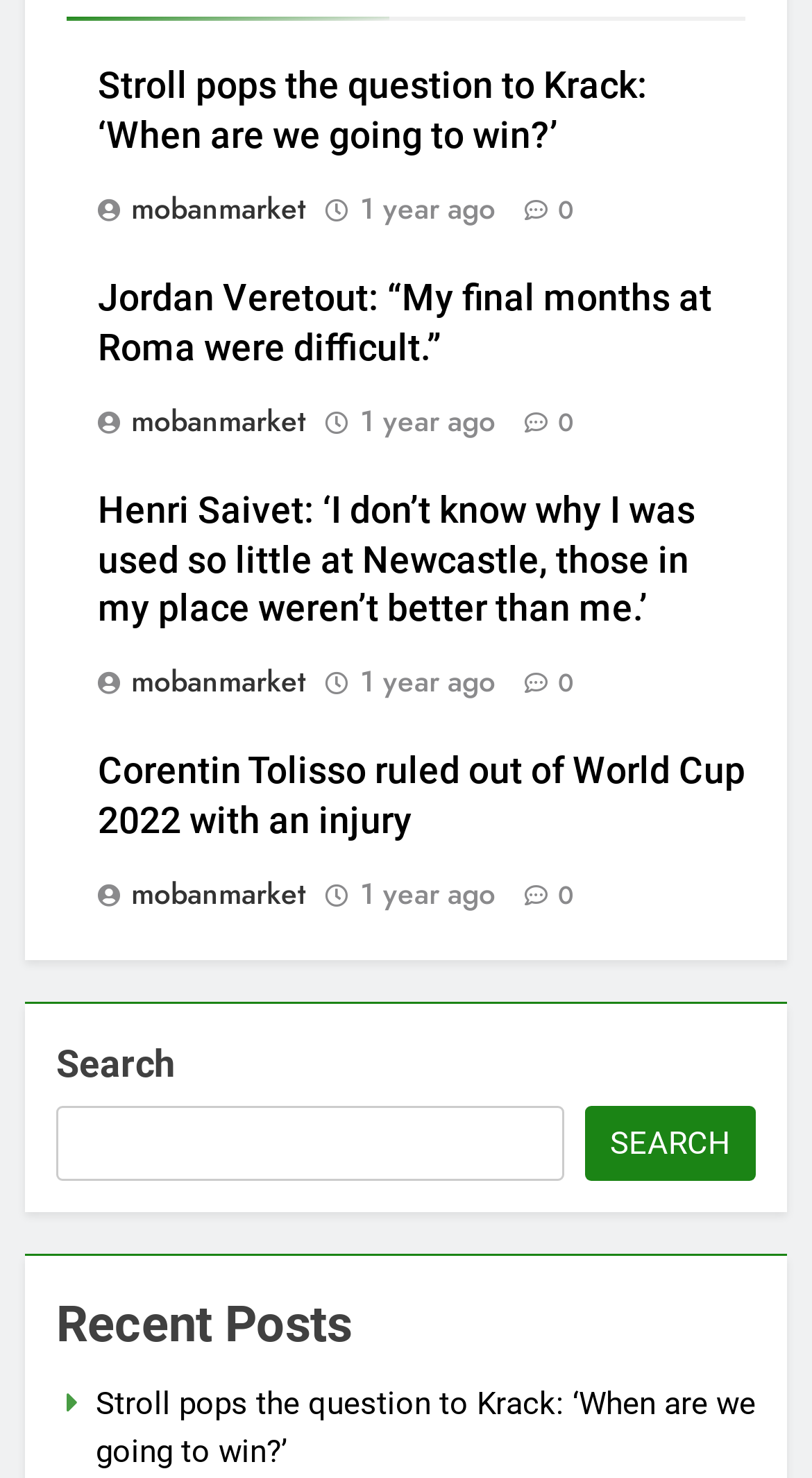Please provide a one-word or short phrase answer to the question:
How many articles are on this webpage?

4